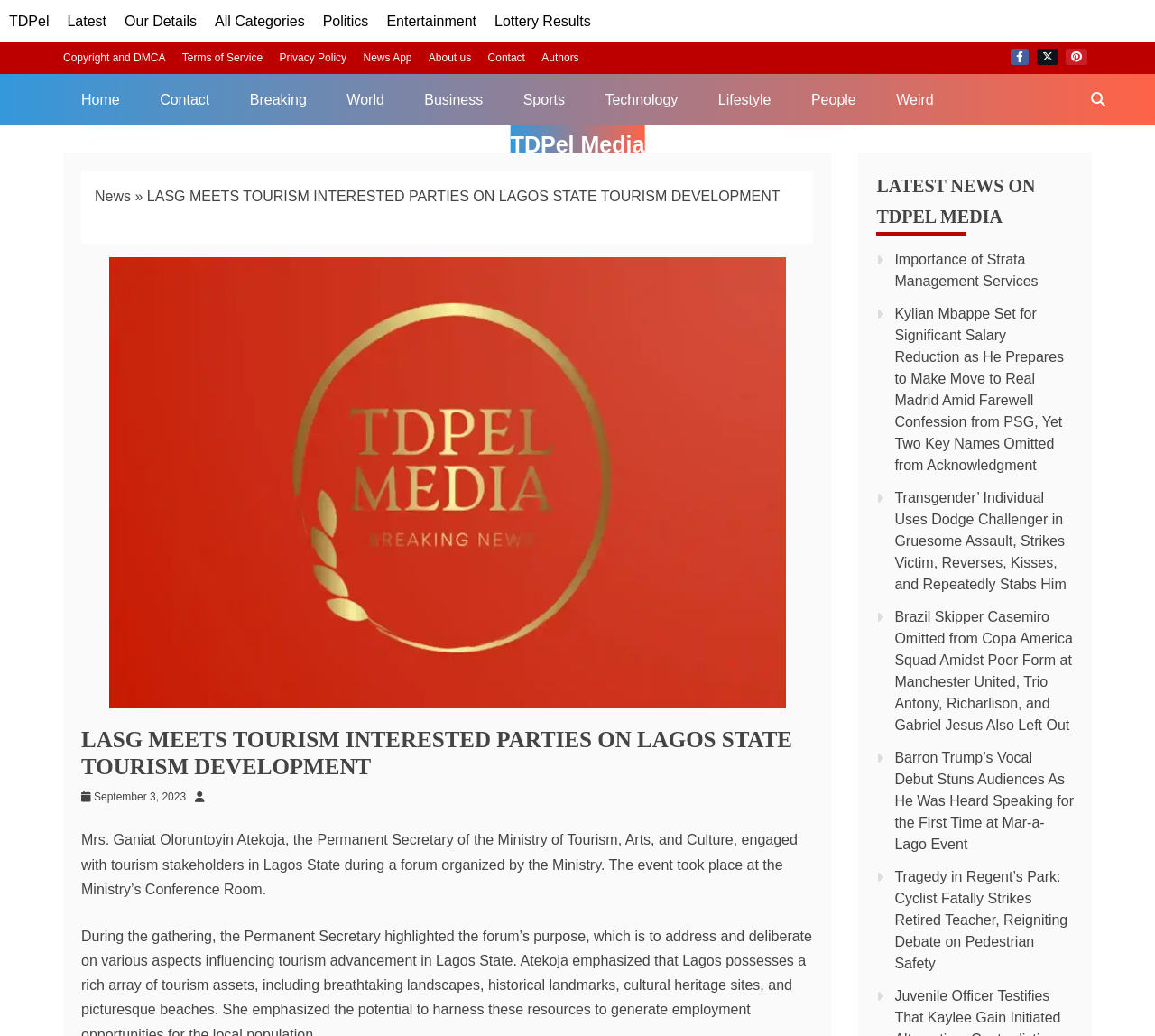Identify the bounding box coordinates of the element that should be clicked to fulfill this task: "Click on LOCATIONS". The coordinates should be provided as four float numbers between 0 and 1, i.e., [left, top, right, bottom].

None